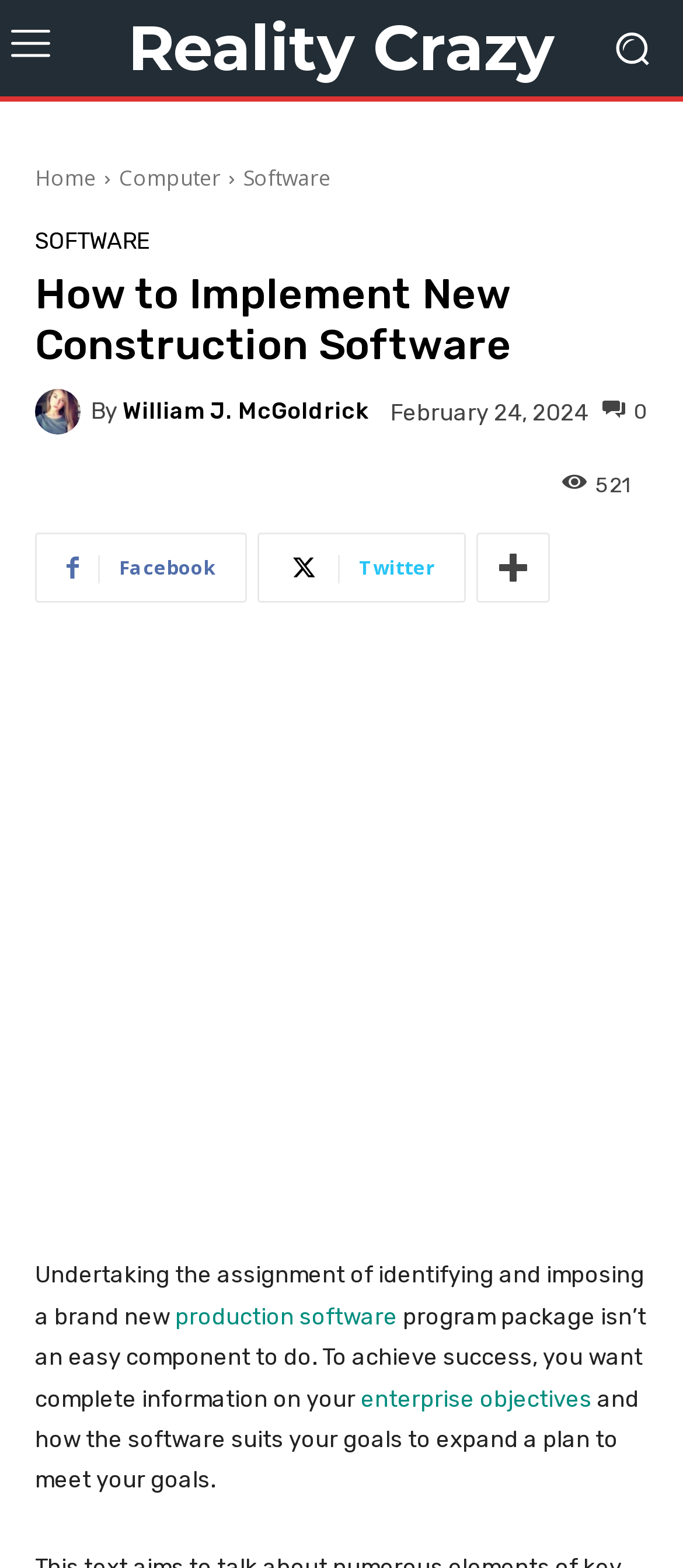Identify the bounding box coordinates of the clickable region necessary to fulfill the following instruction: "Click on the 'Software' link". The bounding box coordinates should be four float numbers between 0 and 1, i.e., [left, top, right, bottom].

[0.356, 0.104, 0.485, 0.123]